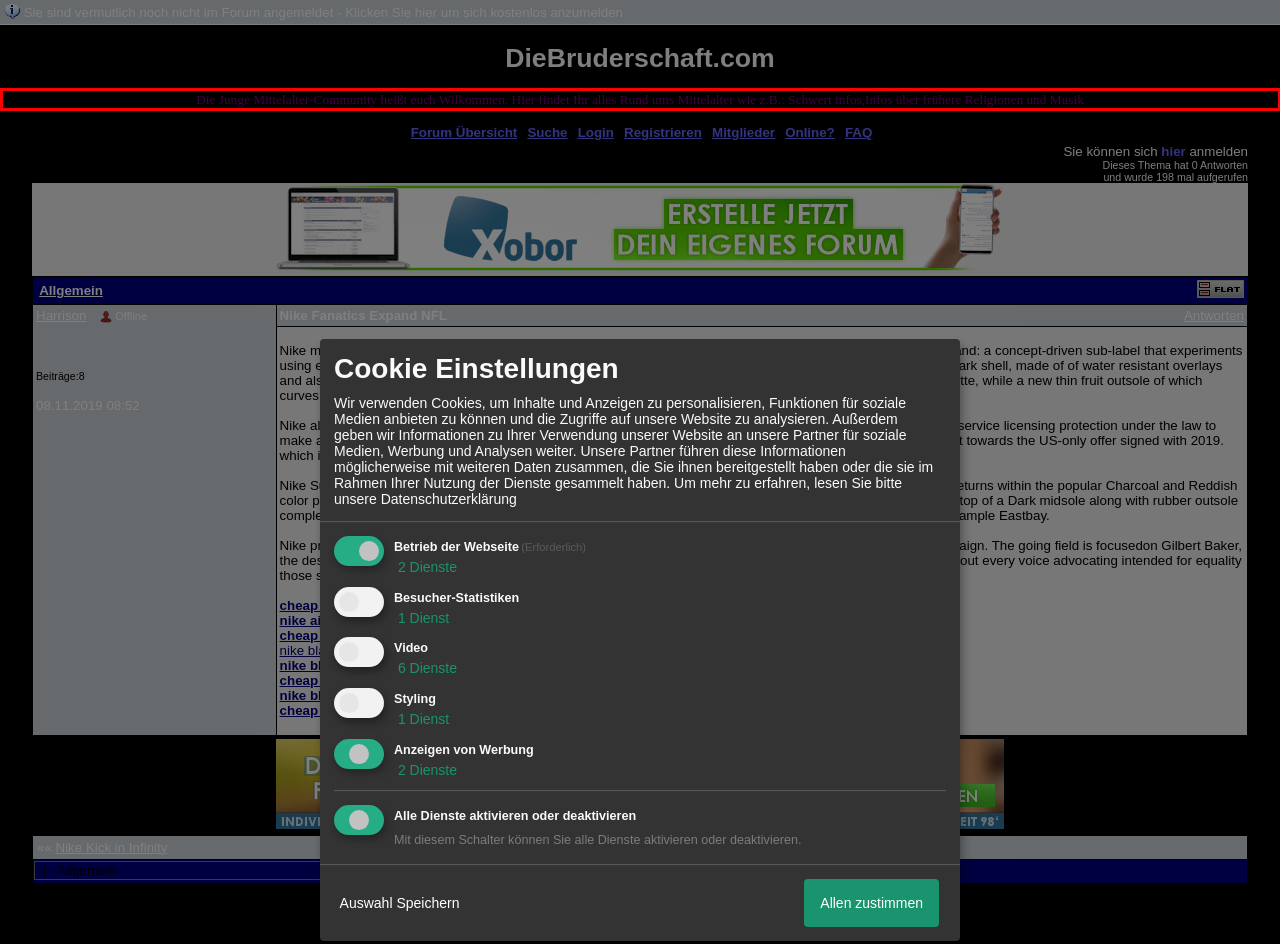You have a screenshot with a red rectangle around a UI element. Recognize and extract the text within this red bounding box using OCR.

Die Junge Mittelalter-Community heißt euch Wilkommen. Hier findet Ihr alles Rund ums Mittelalter wie z.B.: Schwert infos,Infos über frühere Religionen und Musik